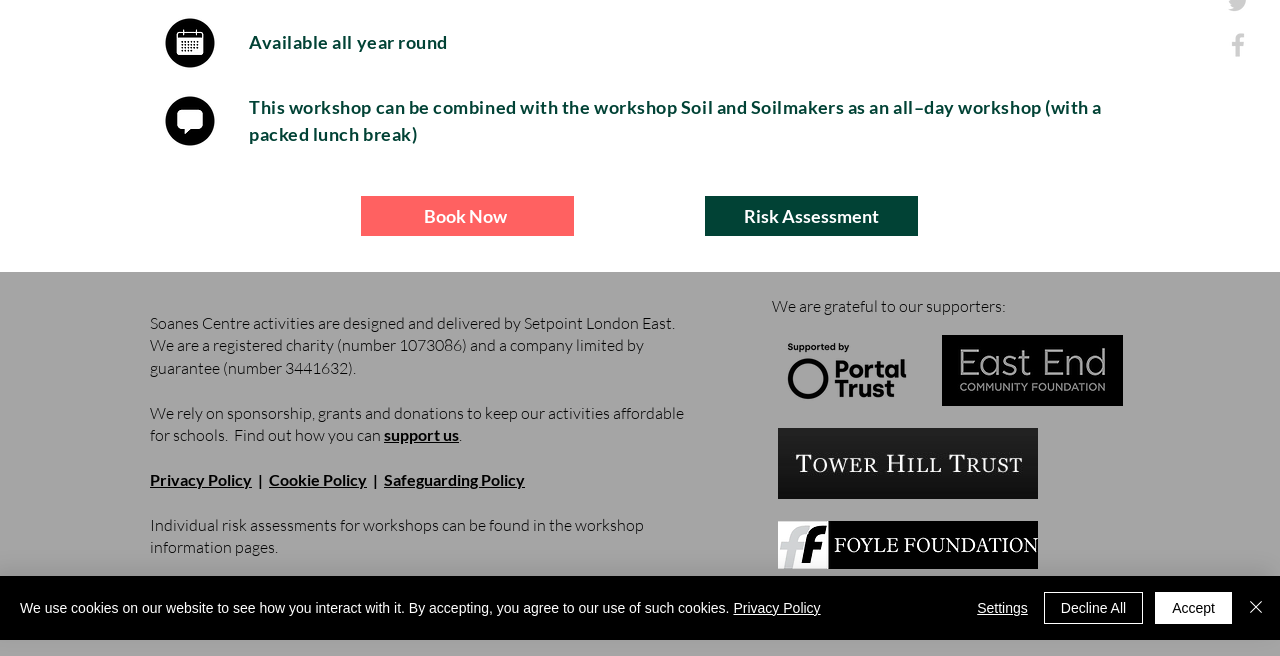Using the element description provided, determine the bounding box coordinates in the format (top-left x, top-left y, bottom-right x, bottom-right y). Ensure that all values are floating point numbers between 0 and 1. Element description: Privacy Policy

[0.117, 0.716, 0.197, 0.745]